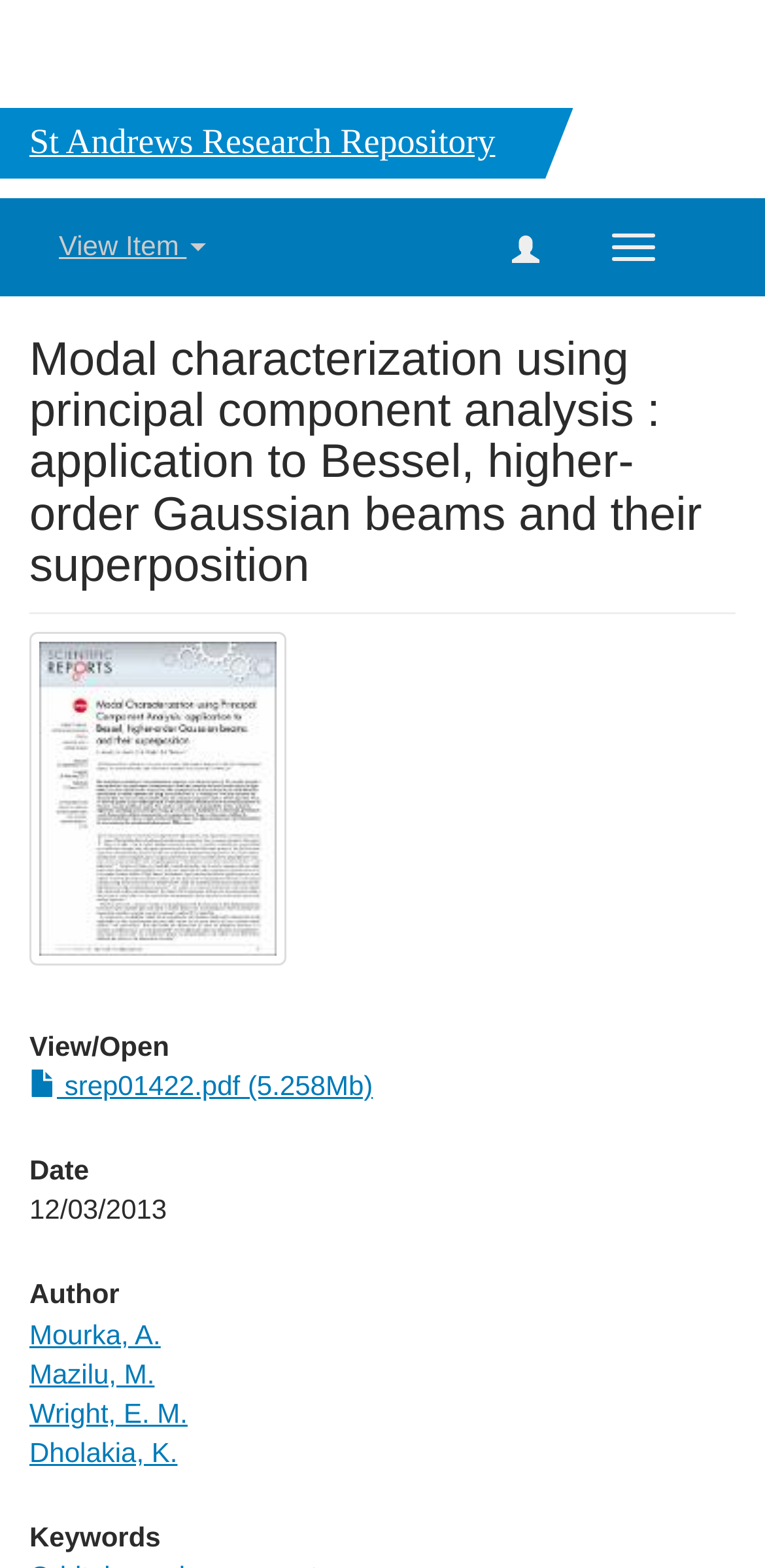What is the purpose of the 'View Item' button?
Based on the image, answer the question in a detailed manner.

I found the answer by looking at the button element with the text 'View Item' which suggests that its purpose is to allow users to view the research item.